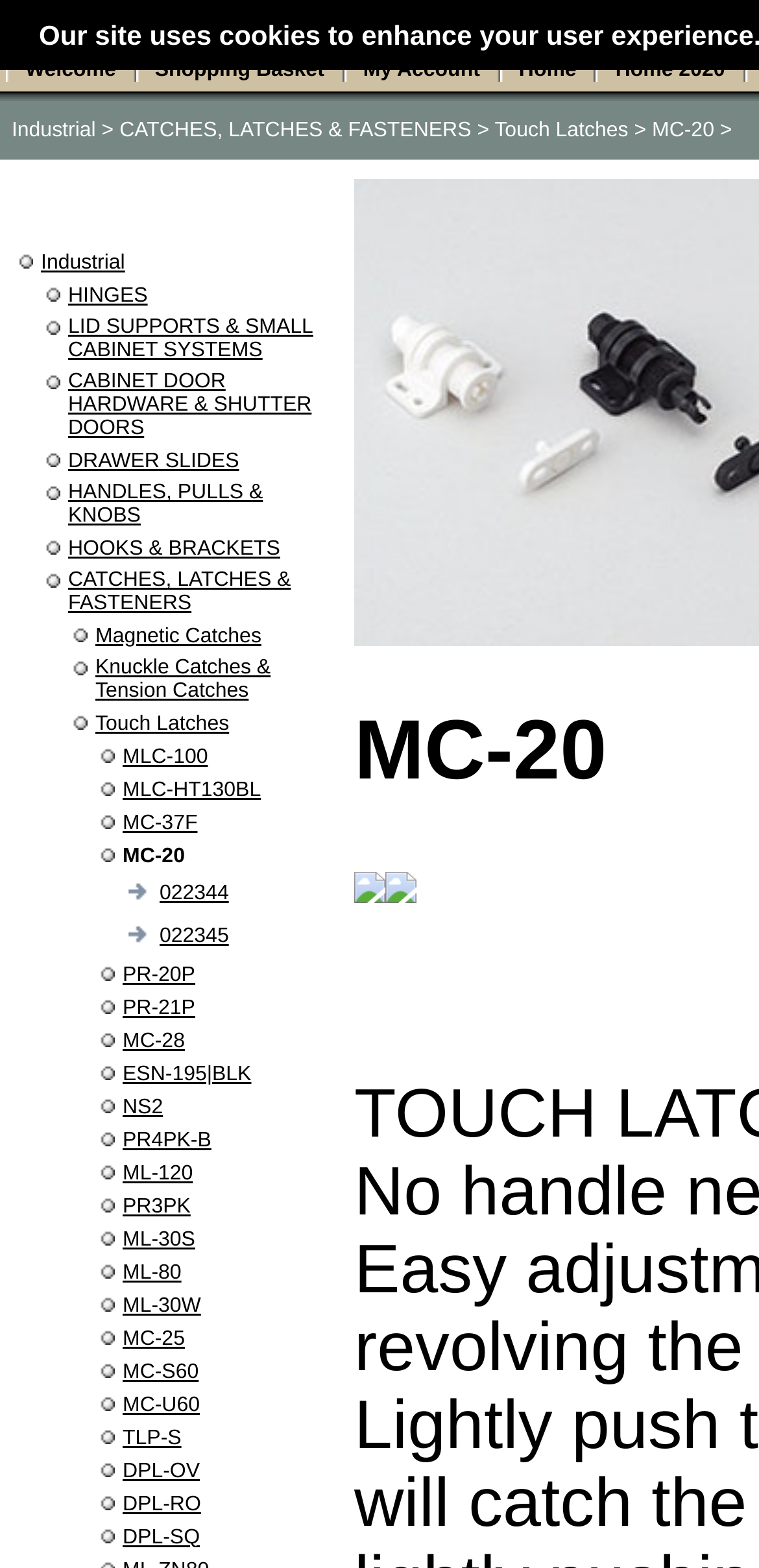What is the purpose of the grid cells on the website?
Look at the image and answer the question with a single word or phrase.

To display product categories